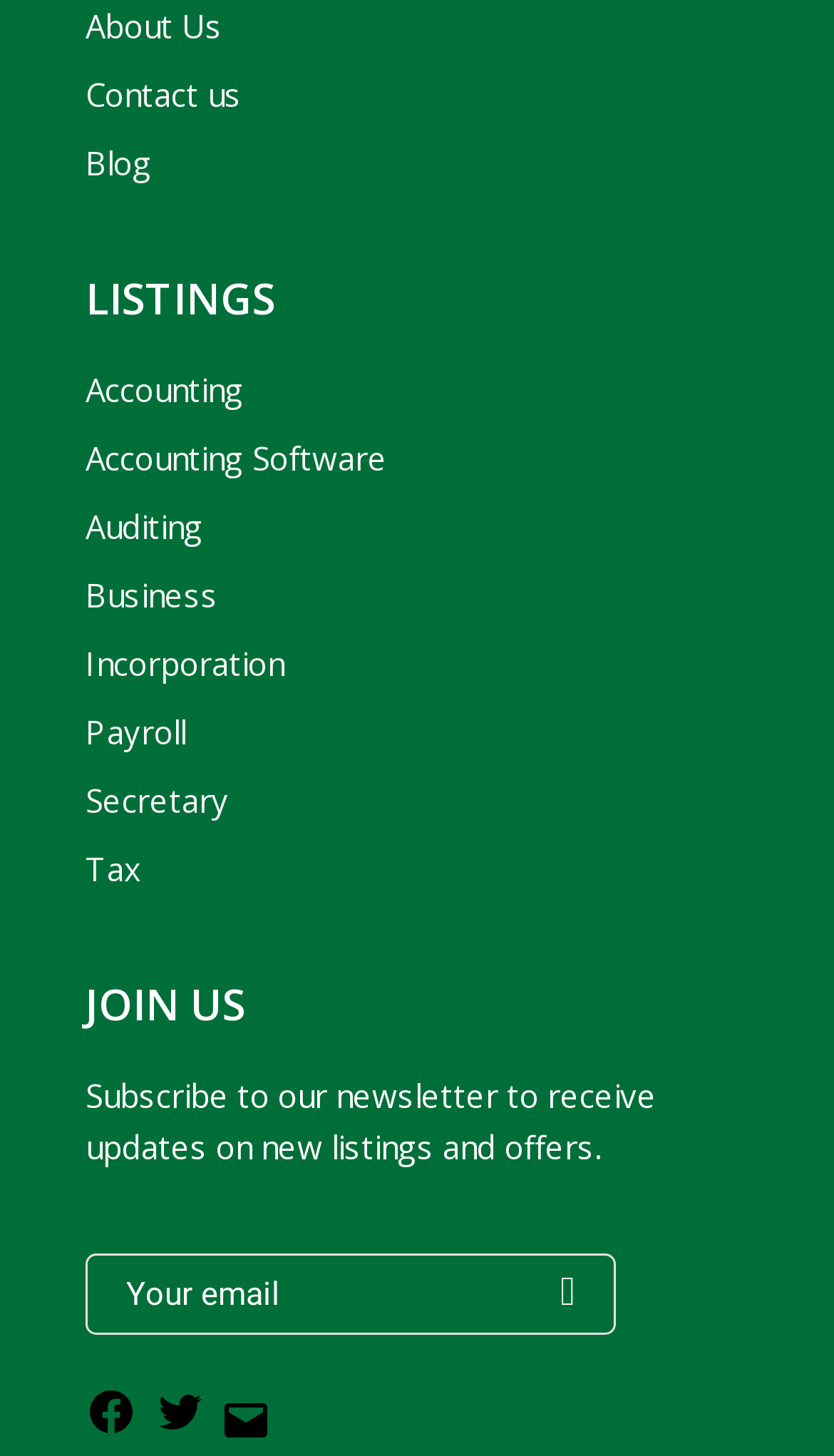Give a one-word or short-phrase answer to the following question: 
What is the text above the 'JOIN US' button?

LISTINGS